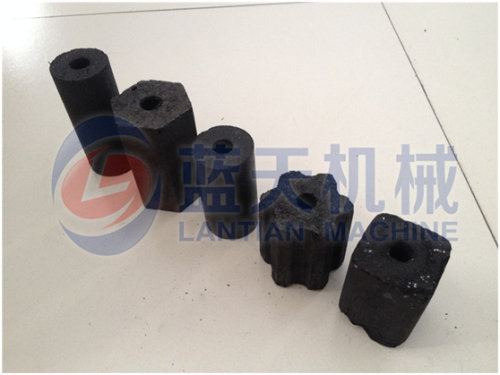Respond with a single word or phrase:
What is the brand name of the manufacturer?

LANTIAN MACHINE